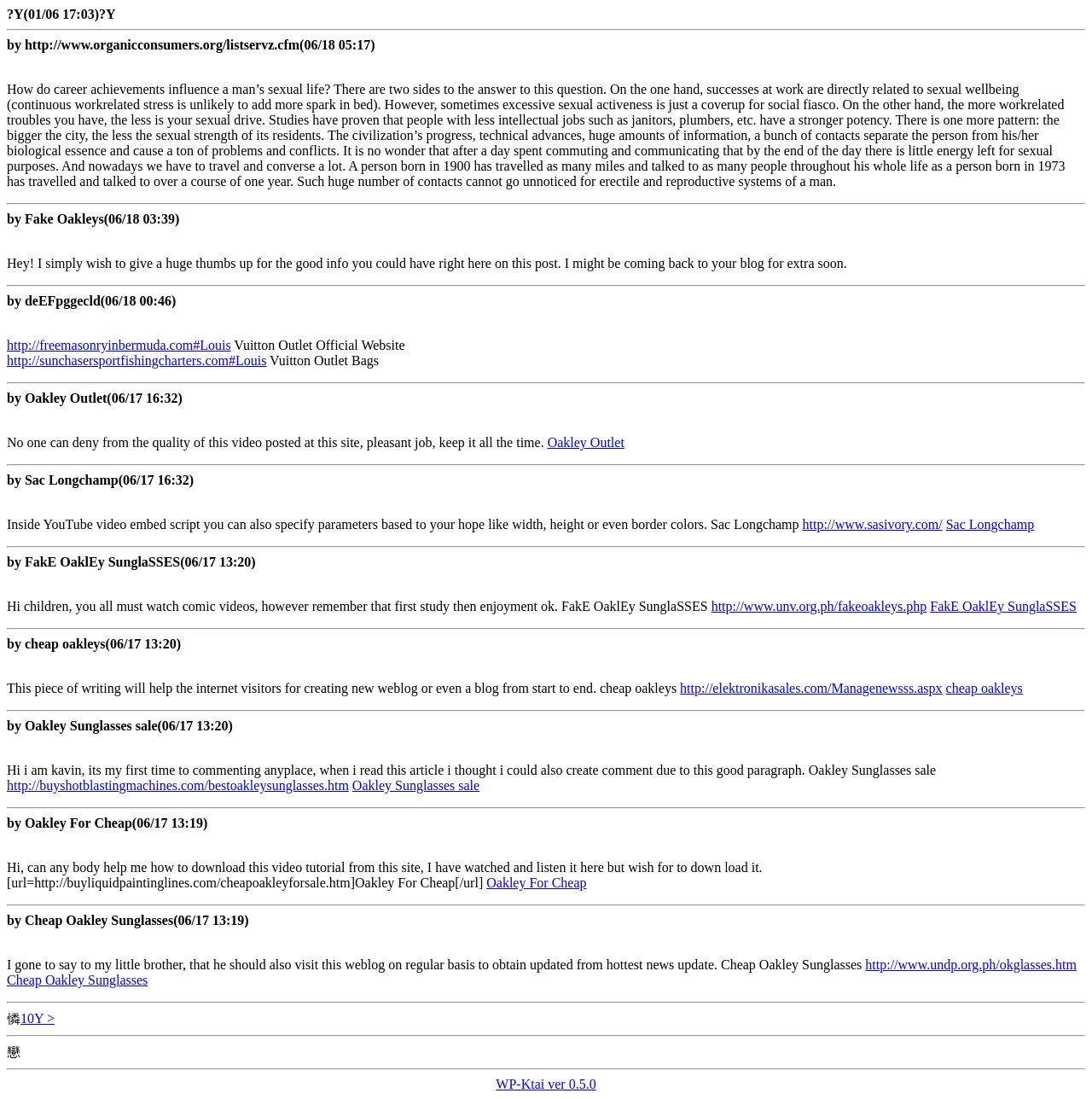Find the bounding box coordinates for the area you need to click to carry out the instruction: "Check the version of WP-Ktai". The coordinates should be four float numbers between 0 and 1, indicated as [left, top, right, bottom].

[0.454, 0.98, 0.546, 0.993]